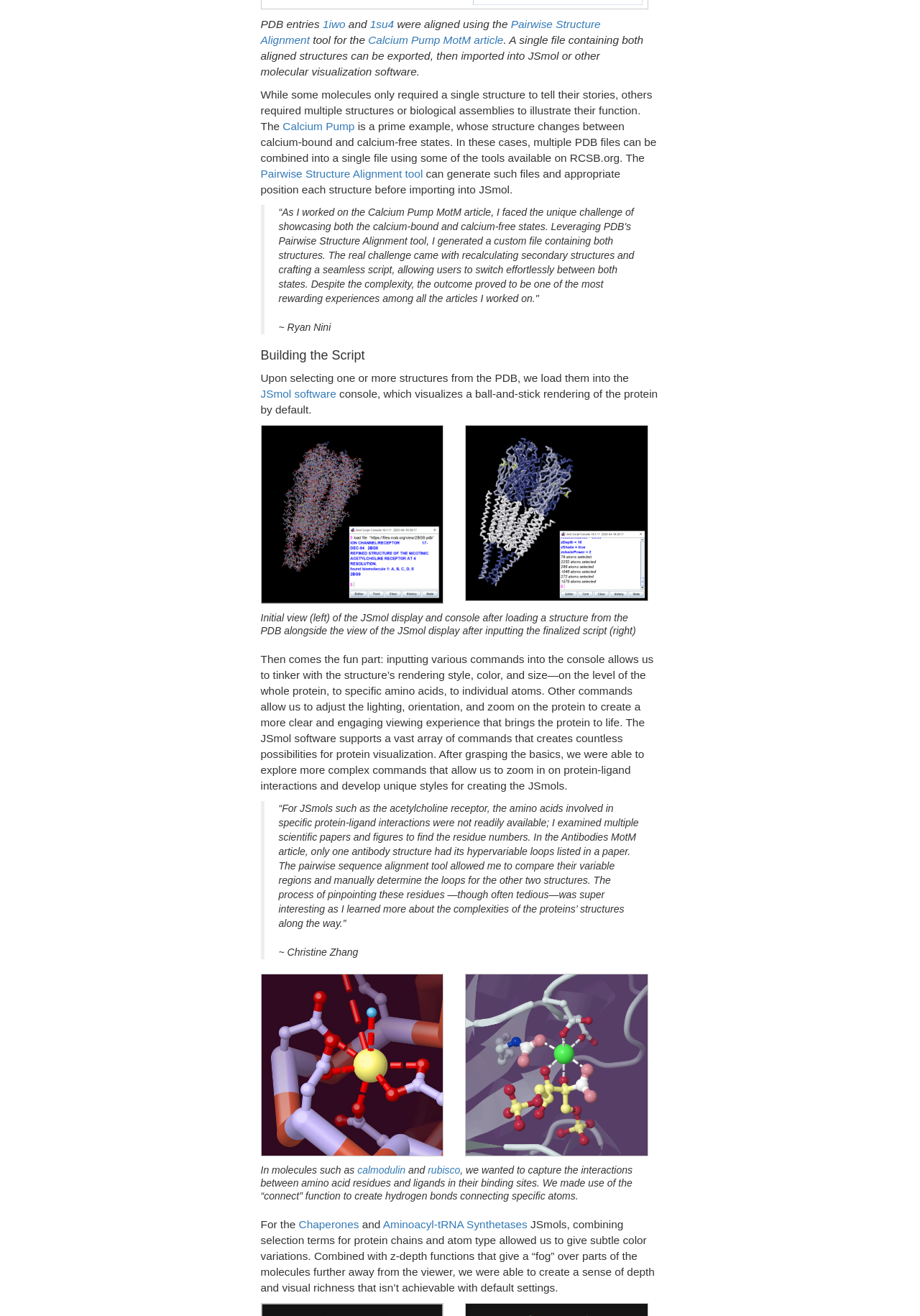Please locate the bounding box coordinates of the element that should be clicked to achieve the given instruction: "Click the 'JSmol software' link".

[0.283, 0.294, 0.365, 0.304]